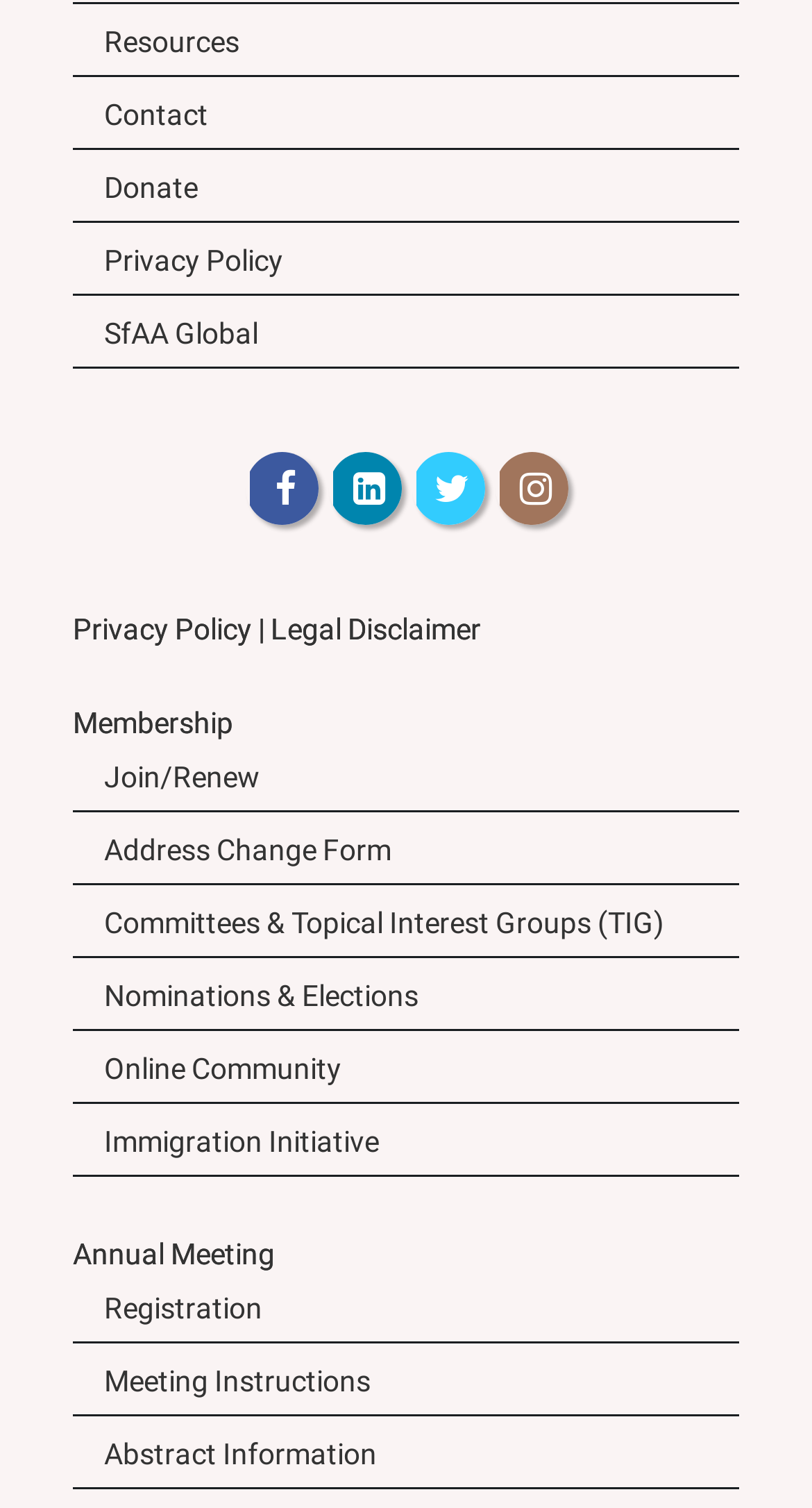How many links are there in total?
Give a detailed and exhaustive answer to the question.

I counted the total number of links on the webpage and found that there are 18 links, including links to resources, contact information, social media, membership, and other topics.